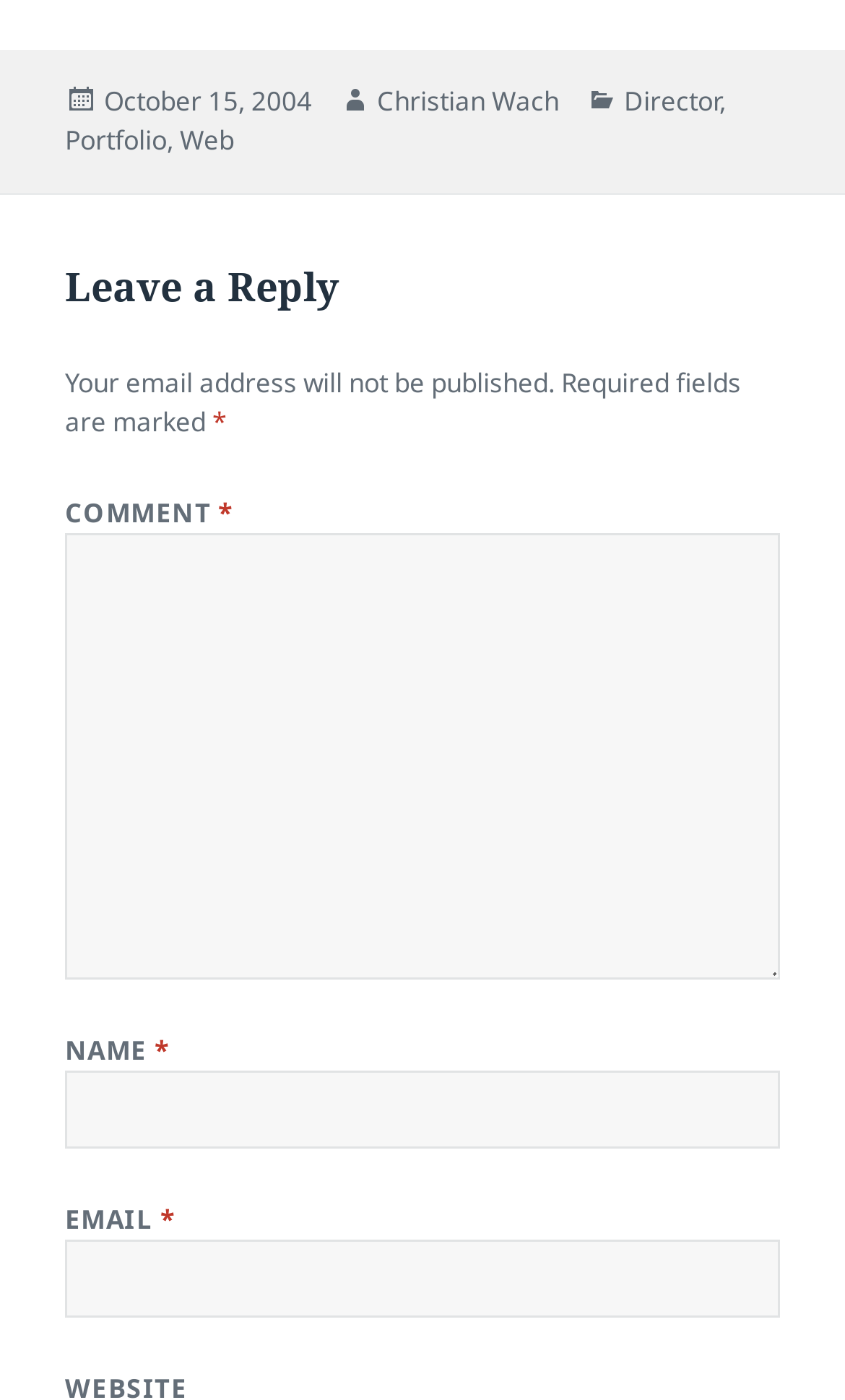Predict the bounding box coordinates of the area that should be clicked to accomplish the following instruction: "enter your comment". The bounding box coordinates should consist of four float numbers between 0 and 1, i.e., [left, top, right, bottom].

[0.077, 0.381, 0.923, 0.699]